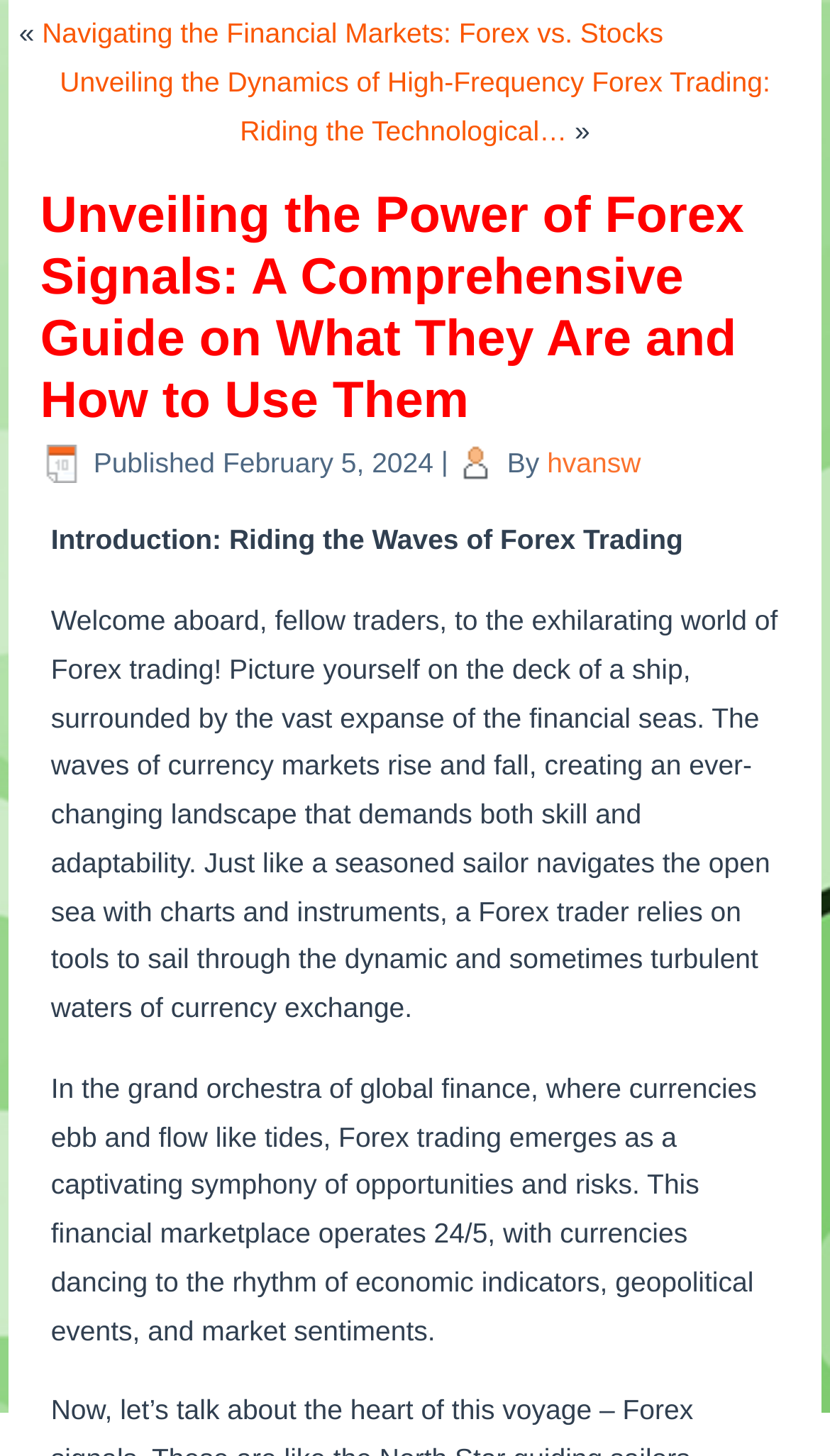What is the time of publication?
From the image, provide a succinct answer in one word or a short phrase.

2:07 pm